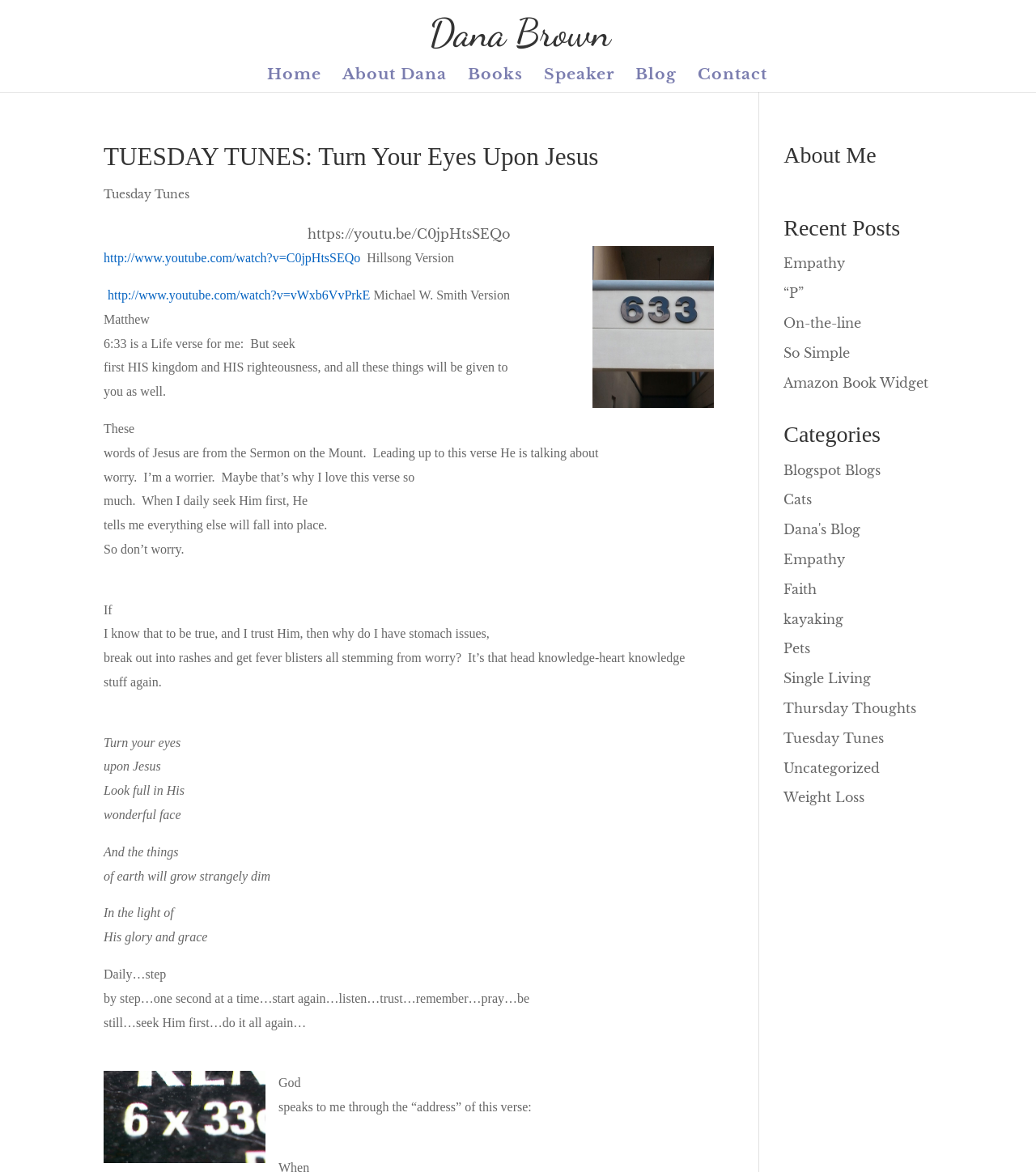How many links are there in the navigation menu?
Using the image as a reference, deliver a detailed and thorough answer to the question.

The navigation menu contains 6 links, which are 'Home', 'About Dana', 'Books', 'Speaker', 'Blog', and 'Contact'. These links can be found in the top-right corner of the webpage.